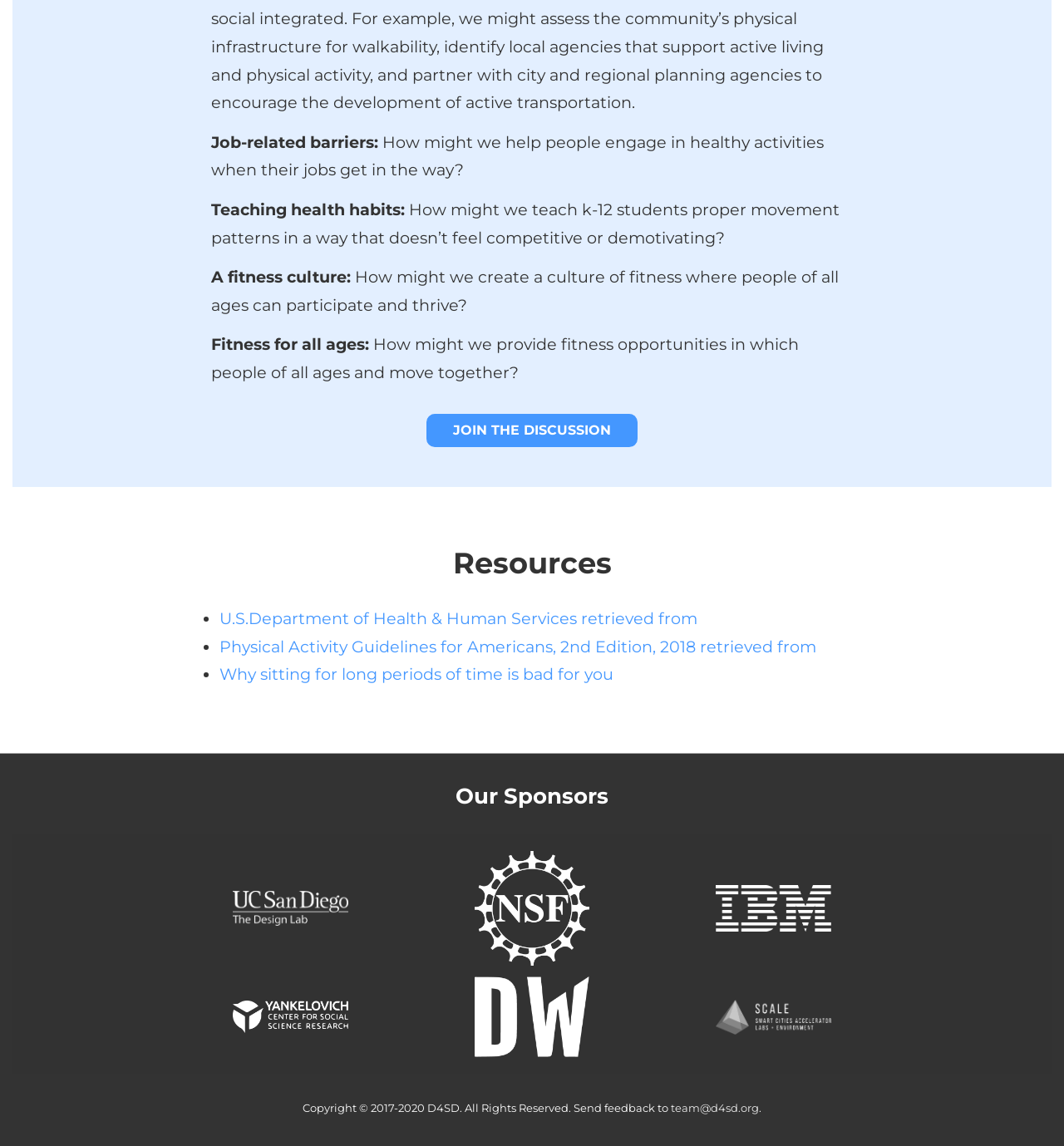Determine the bounding box for the UI element as described: "team@d4sd.org". The coordinates should be represented as four float numbers between 0 and 1, formatted as [left, top, right, bottom].

[0.63, 0.96, 0.713, 0.972]